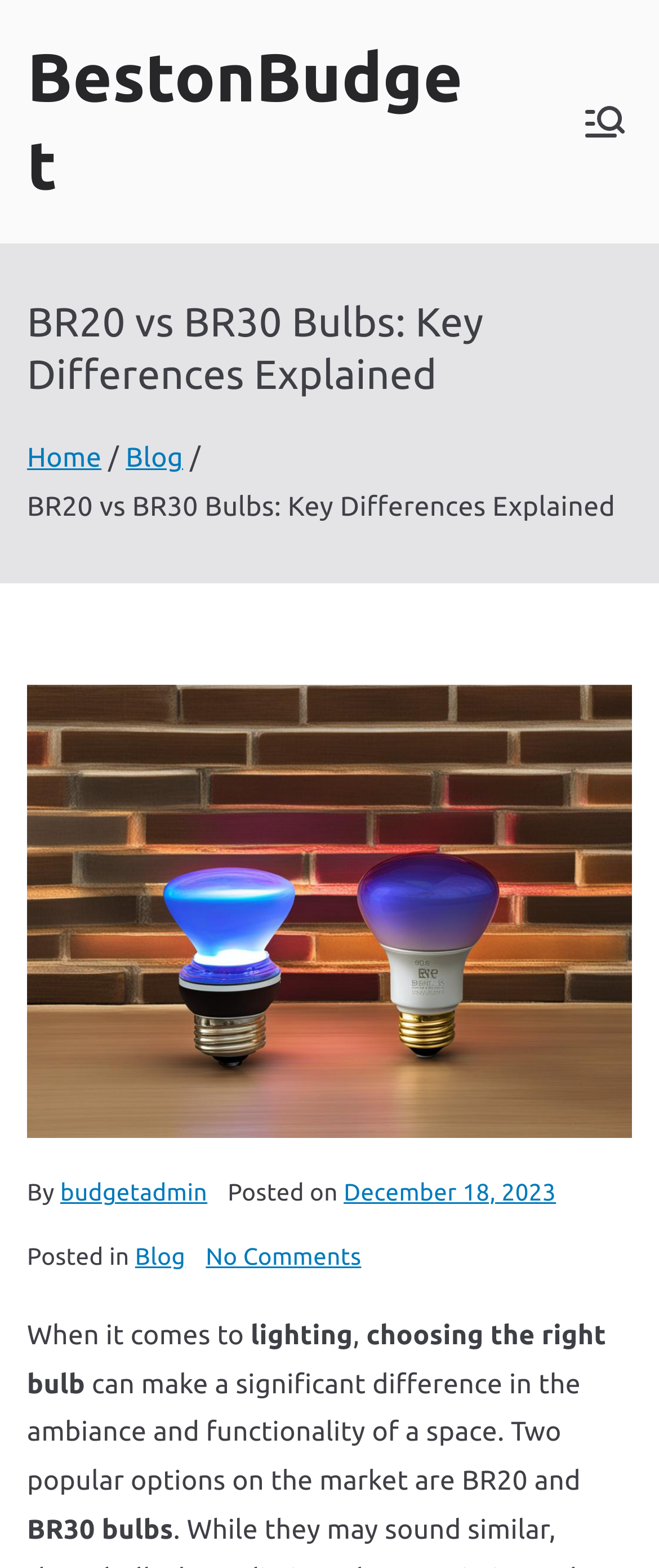Determine the bounding box coordinates of the clickable region to follow the instruction: "Click on the 'BestonBudget' link".

[0.041, 0.025, 0.702, 0.129]